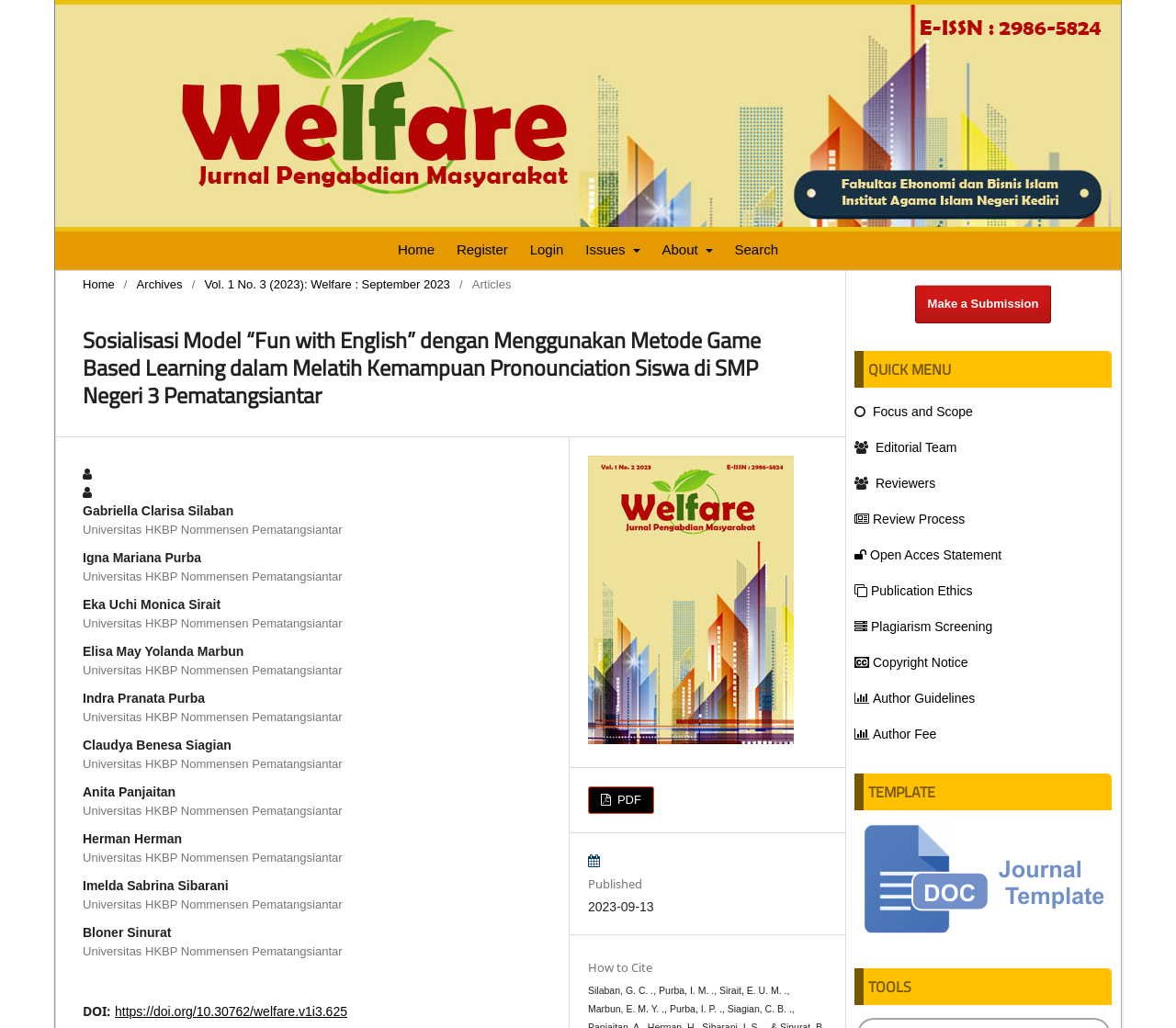Specify the bounding box coordinates of the element's region that should be clicked to achieve the following instruction: "Click the 'Home' link". The bounding box coordinates consist of four float numbers between 0 and 1, in the format [left, top, right, bottom].

[0.33, 0.225, 0.377, 0.263]